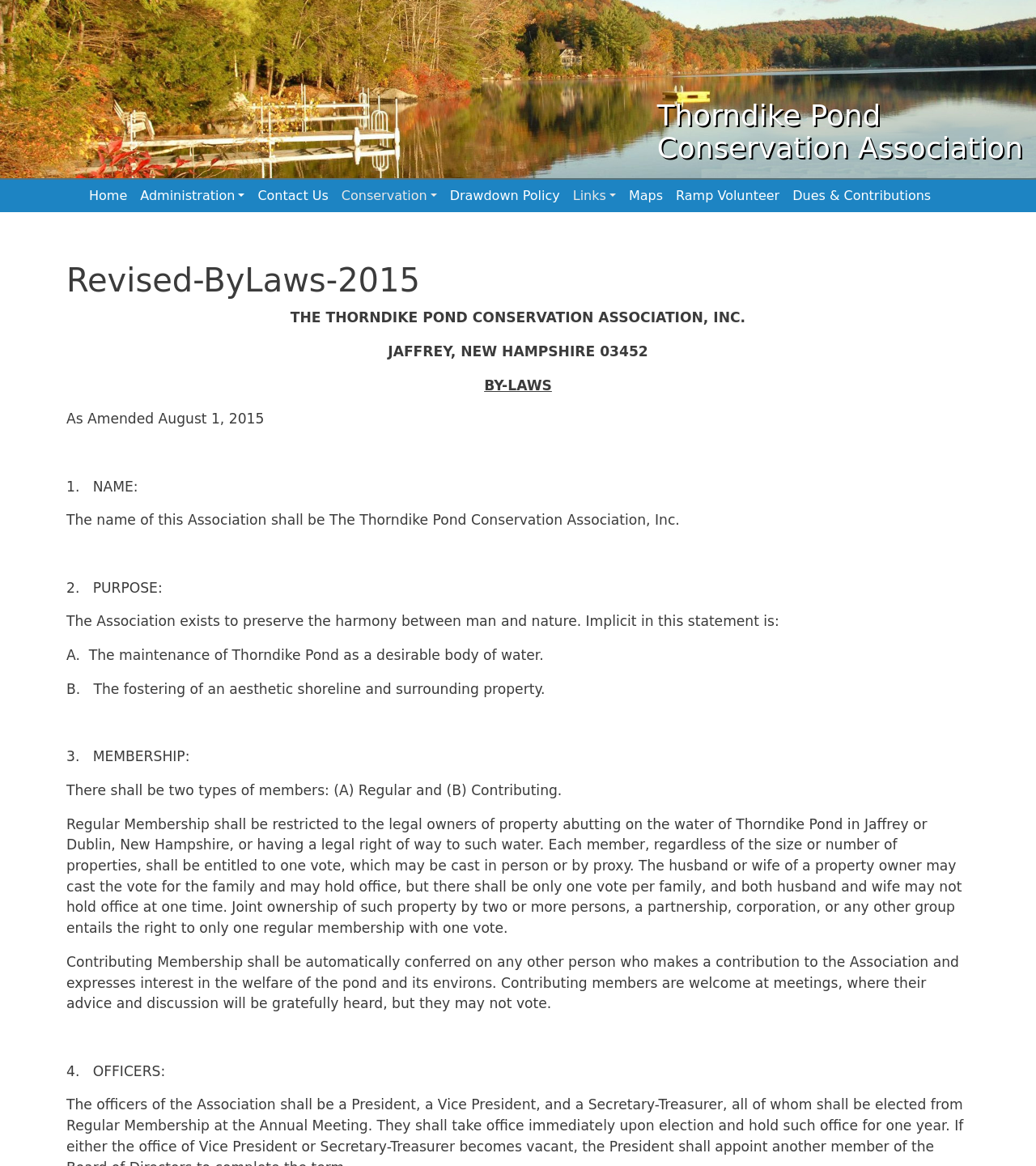What is the requirement for regular membership?
Please answer the question with a detailed and comprehensive explanation.

I found the answer by reading the 'MEMBERSHIP' section of the webpage, which states that 'Regular Membership shall be restricted to the legal owners of property abutting on the water of Thorndike Pond in Jaffrey or Dublin, New Hampshire, or having a legal right of way to such water'.